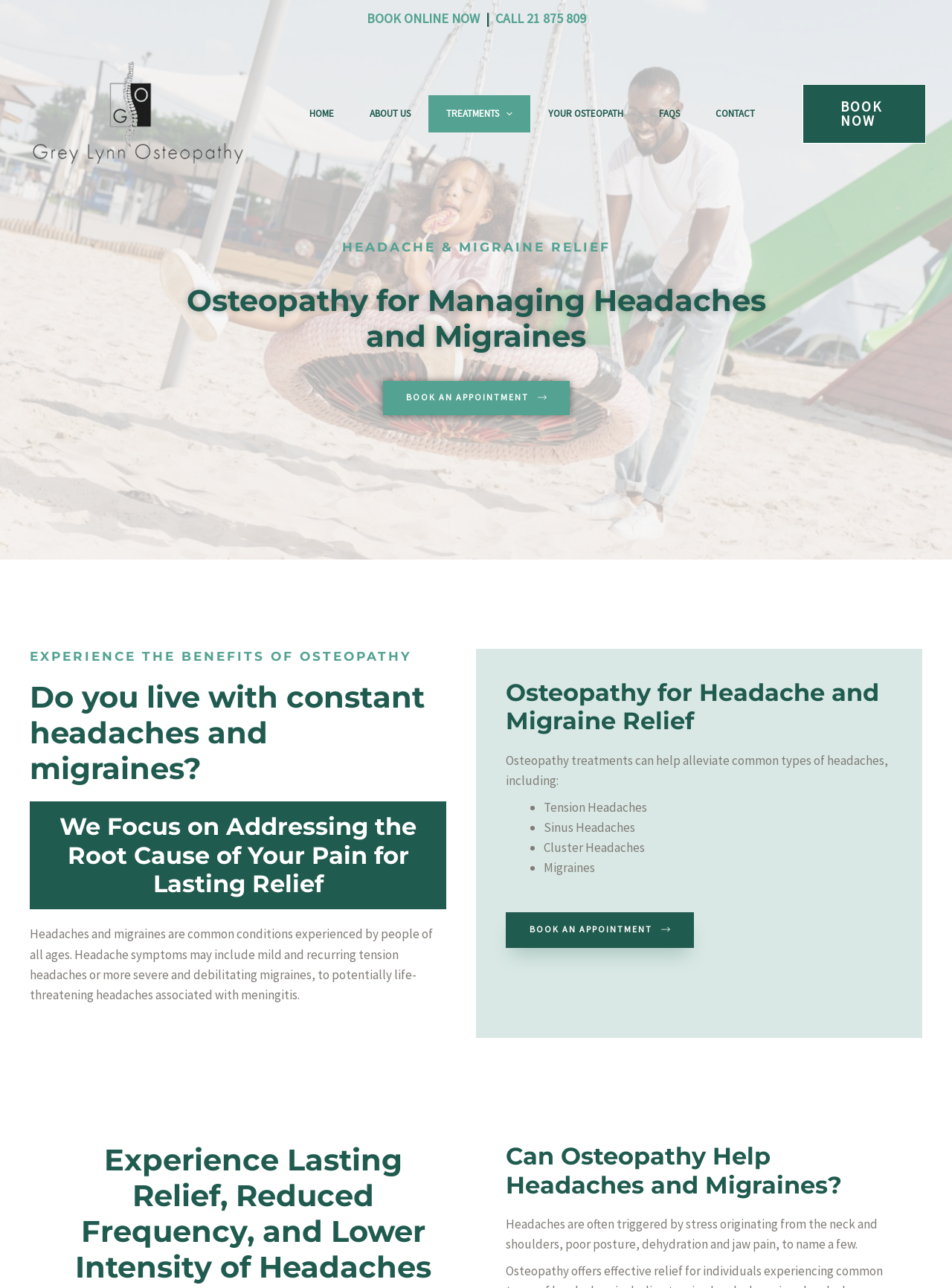Using the provided element description: "What is FAS Incoterm ?", determine the bounding box coordinates of the corresponding UI element in the screenshot.

None